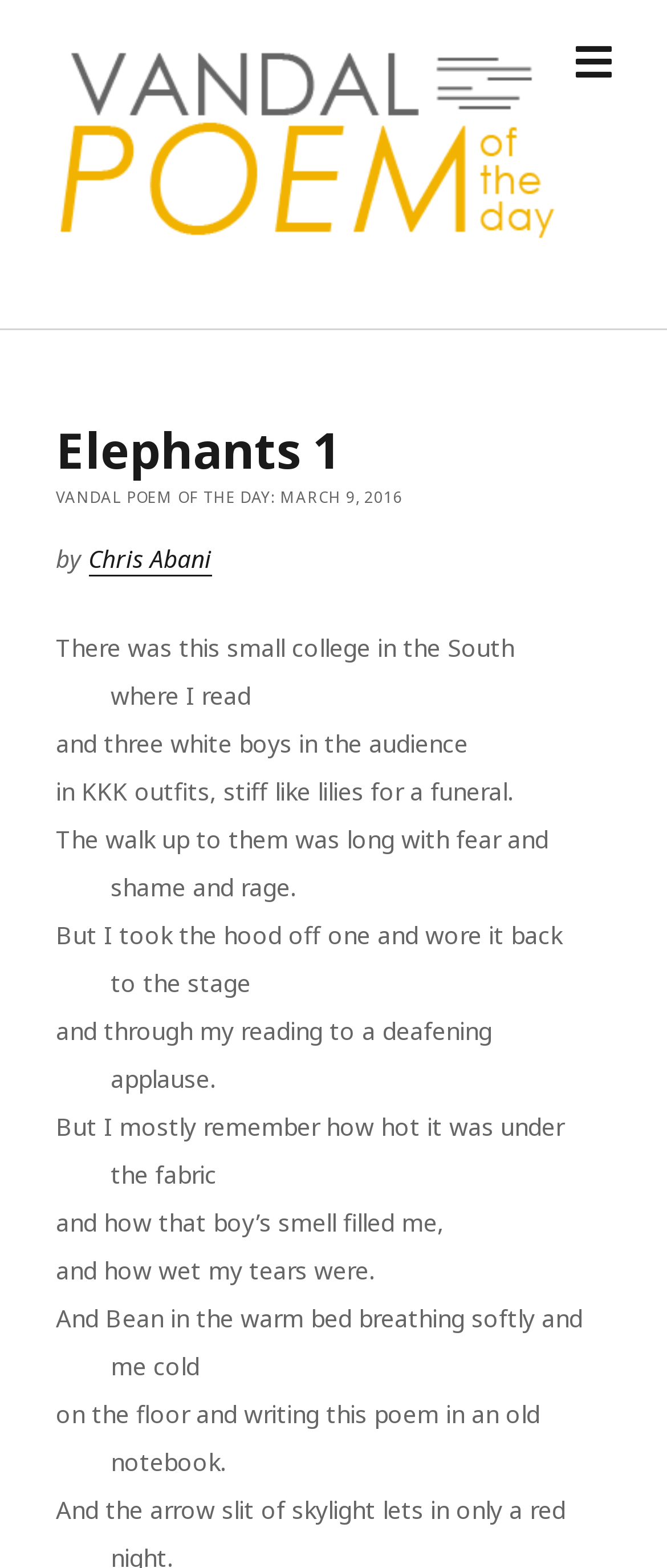What is the name of the website?
Carefully analyze the image and provide a detailed answer to the question.

I found the answer by looking at the link 'Vandal Poem of the Day Vandal Poem of the Day' at the top of the page, which indicates that the website is called Vandal Poem of the Day.